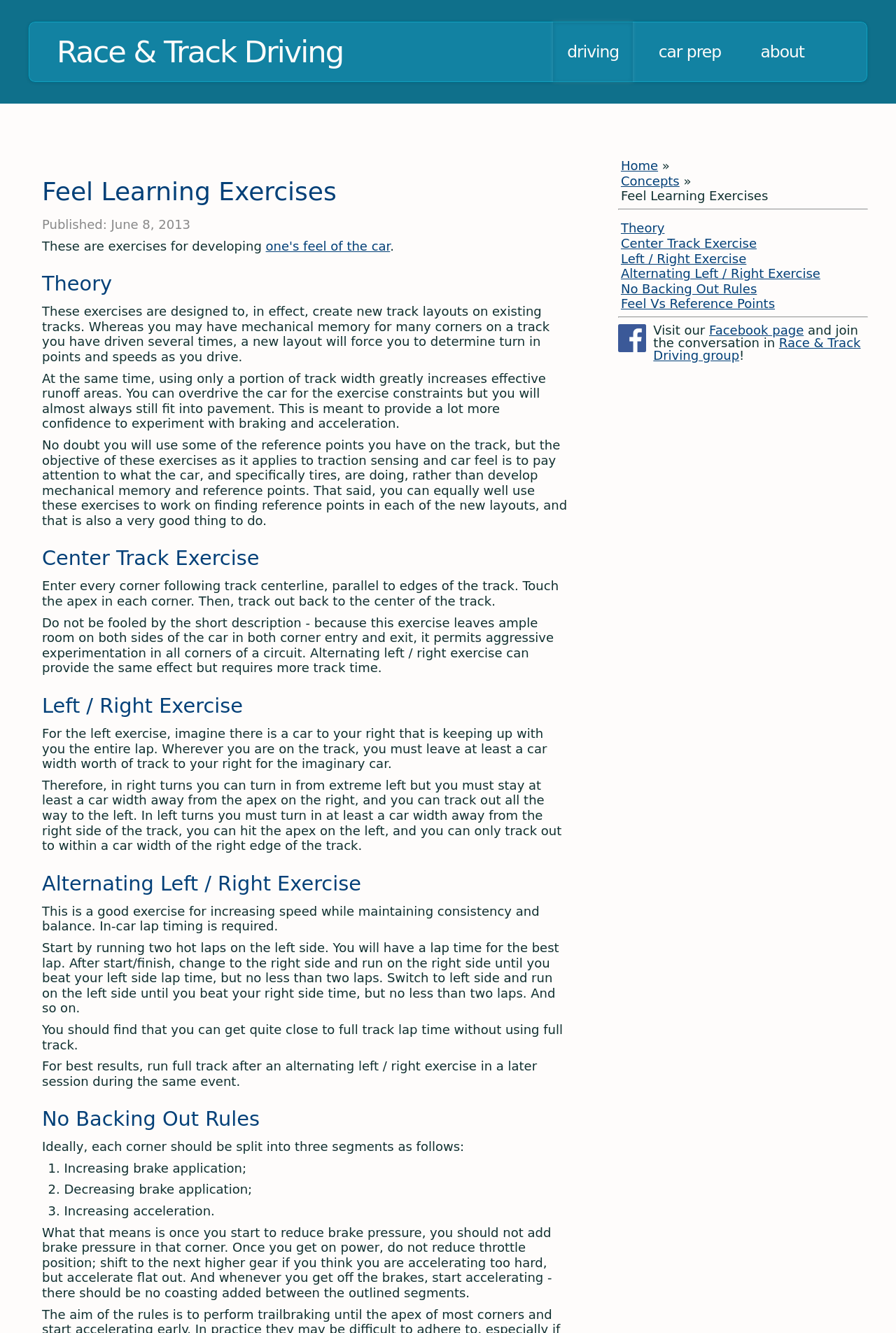Locate the bounding box coordinates of the segment that needs to be clicked to meet this instruction: "Go to Blog".

None